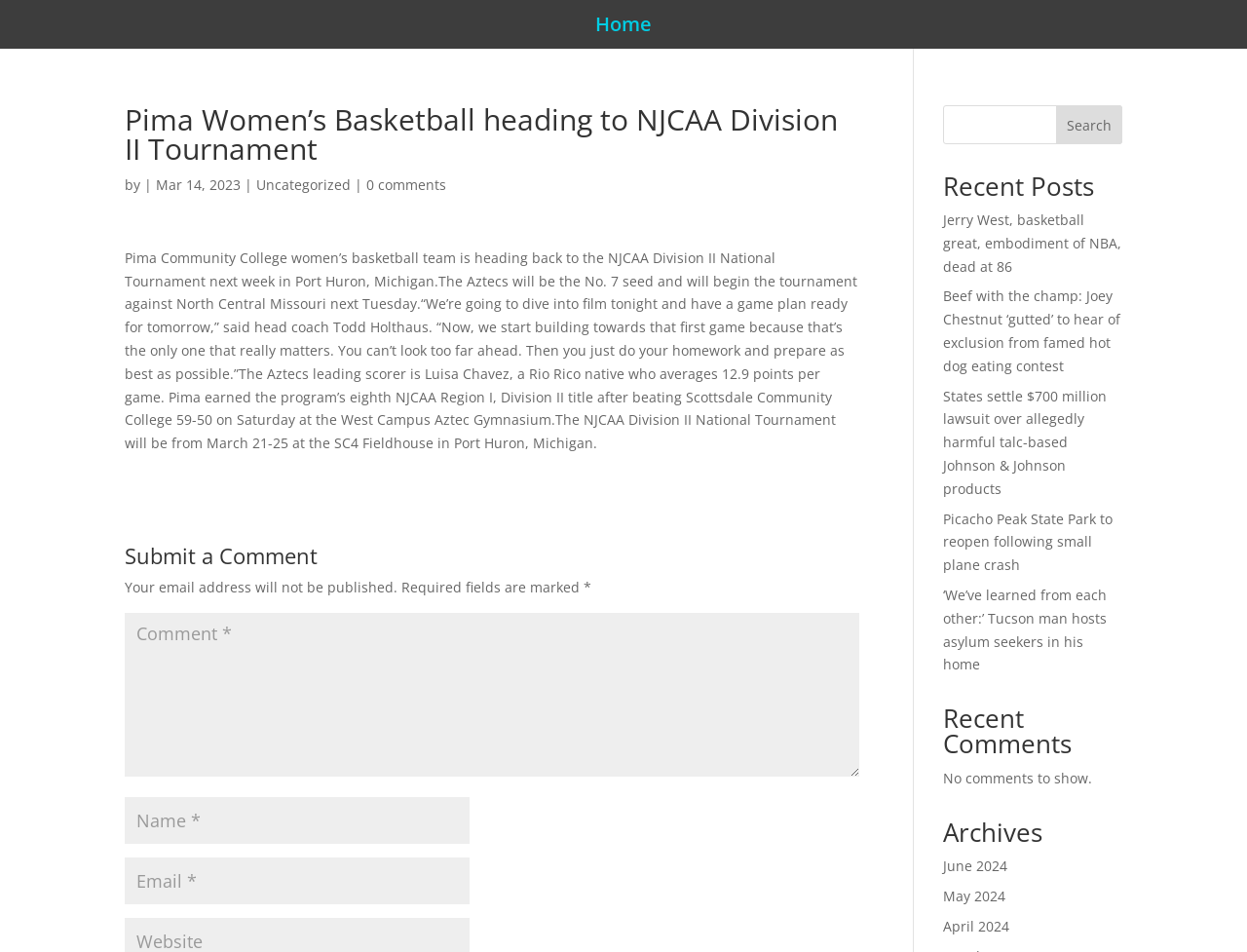Provide the bounding box coordinates of the HTML element described as: "input value="Email *" aria-describedby="email-notes" name="email"". The bounding box coordinates should be four float numbers between 0 and 1, i.e., [left, top, right, bottom].

[0.1, 0.9, 0.377, 0.949]